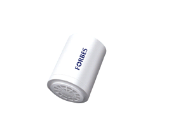Capture every detail in the image and describe it fully.

The image depicts a sleek, cylindrical shower filter cartridge branded with the name "FORBES" in blue lettering on a white background. This cartridge is designed to be fitted into water purification systems, ensuring the delivery of clean and safe water for everyday use. Specifically, it is part of the Aquaguard product line, which is renowned for its innovative water purification technologies. The filter is crafted to improve water quality by effectively removing impurities, making it an essential component for maintaining the efficacy of the associated water purifier.